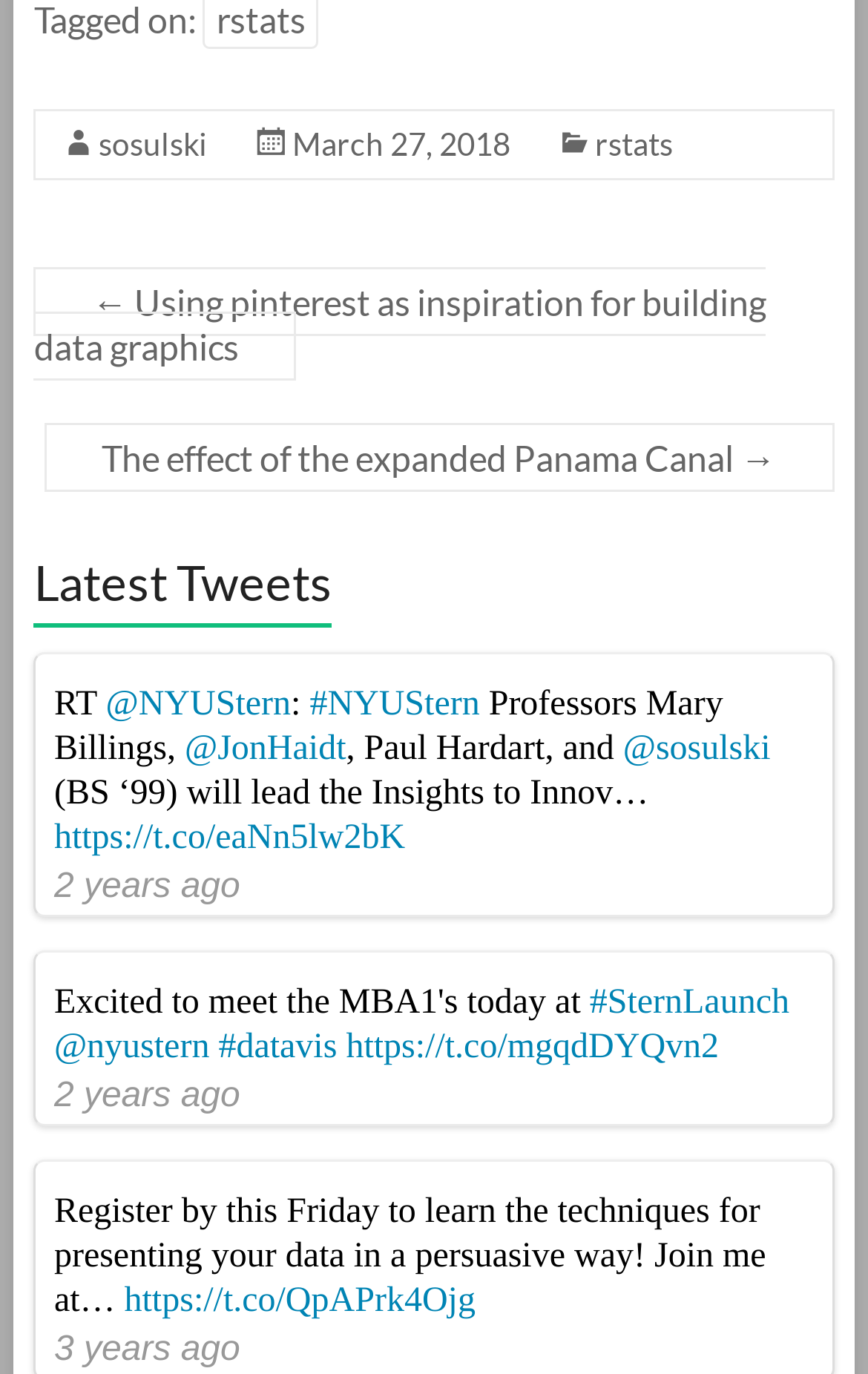How many years ago was the oldest tweet posted?
Please ensure your answer to the question is detailed and covers all necessary aspects.

I looked at the timestamp of each tweet and found that the oldest one was posted '3 years ago'.